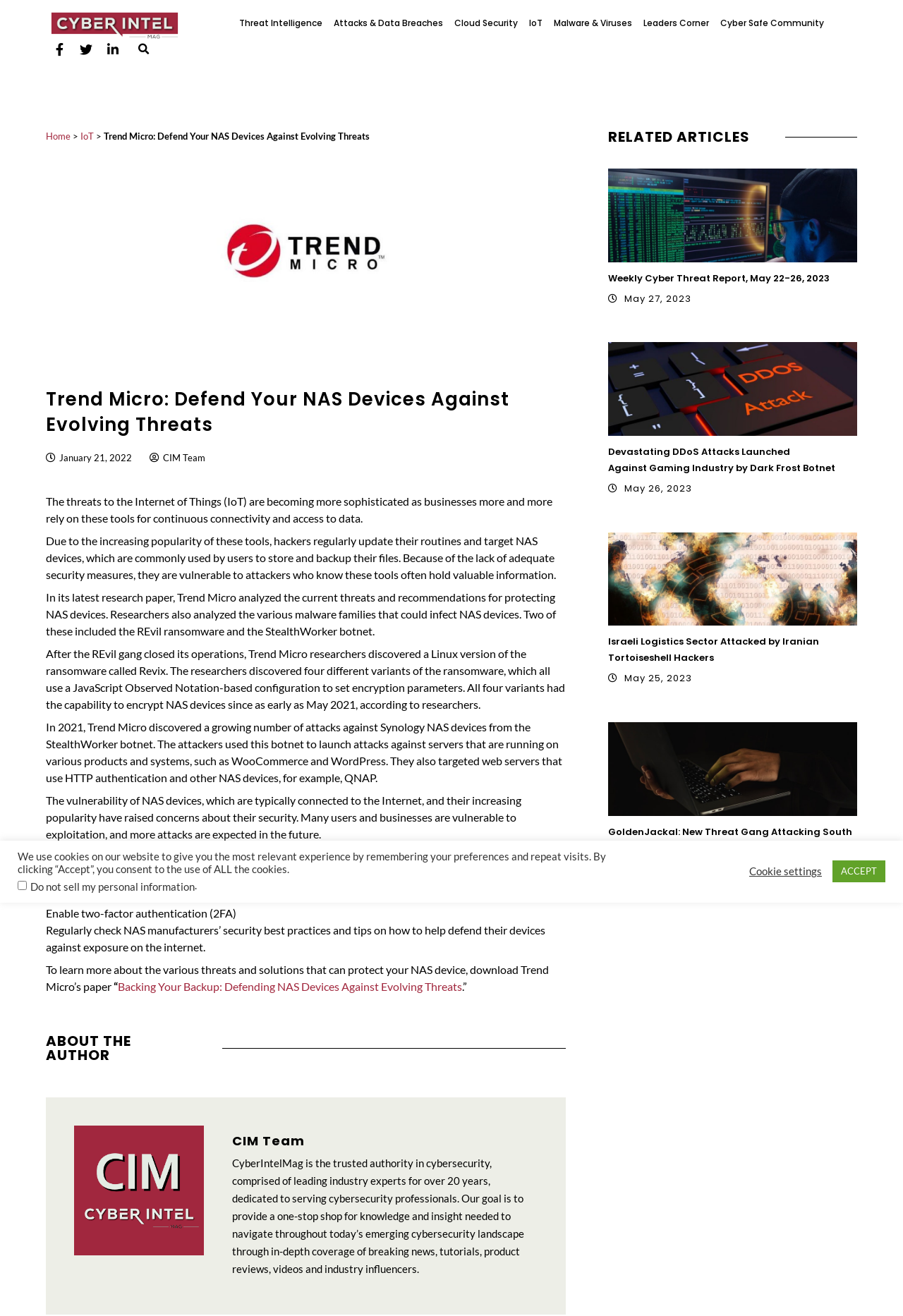Determine the bounding box coordinates for the element that should be clicked to follow this instruction: "Learn more about the CIM Team". The coordinates should be given as four float numbers between 0 and 1, in the format [left, top, right, bottom].

[0.166, 0.343, 0.227, 0.353]